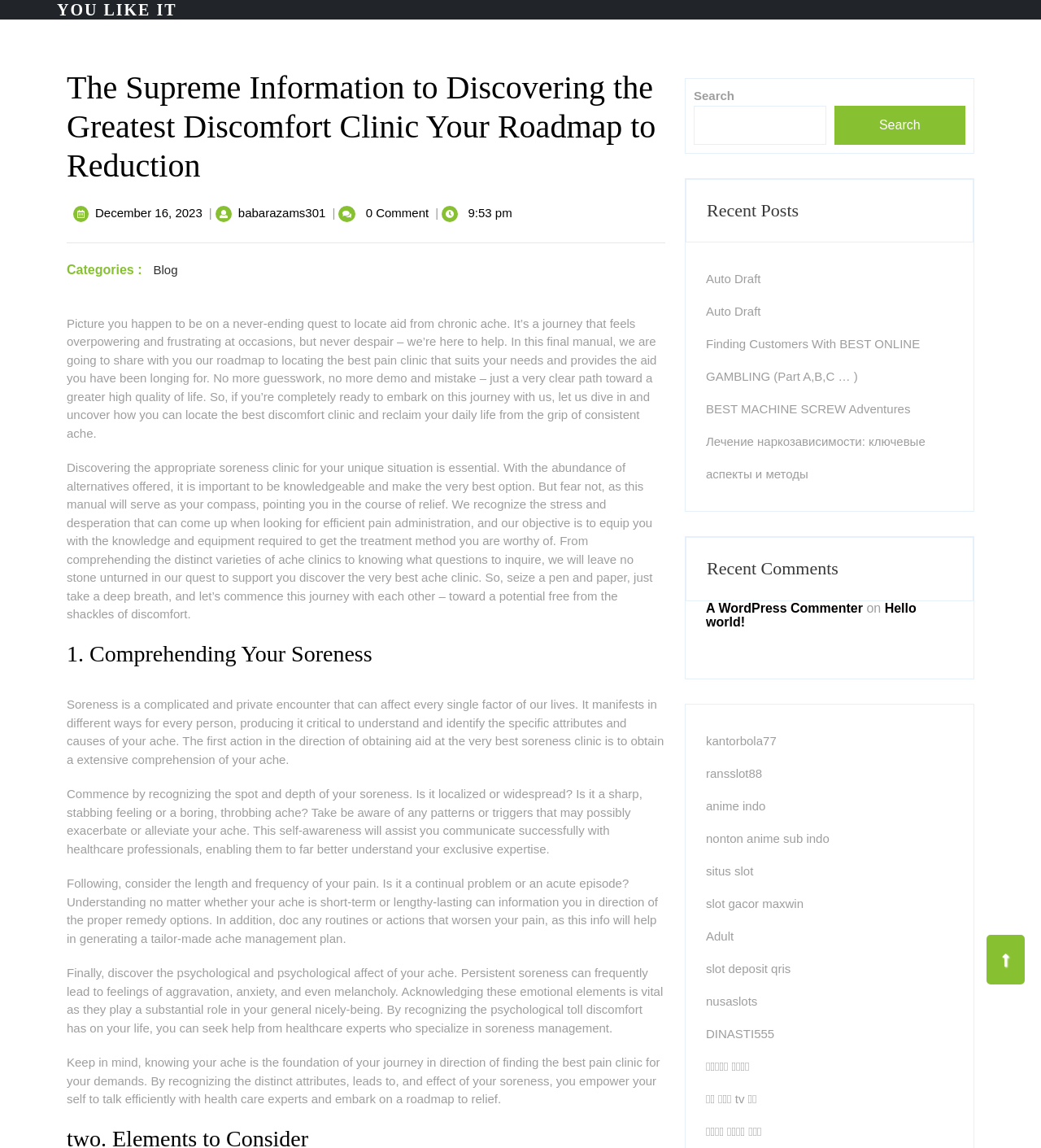Find and extract the text of the primary heading on the webpage.

The Supreme Information to Discovering the Greatest Discomfort Clinic Your Roadmap to Reduction